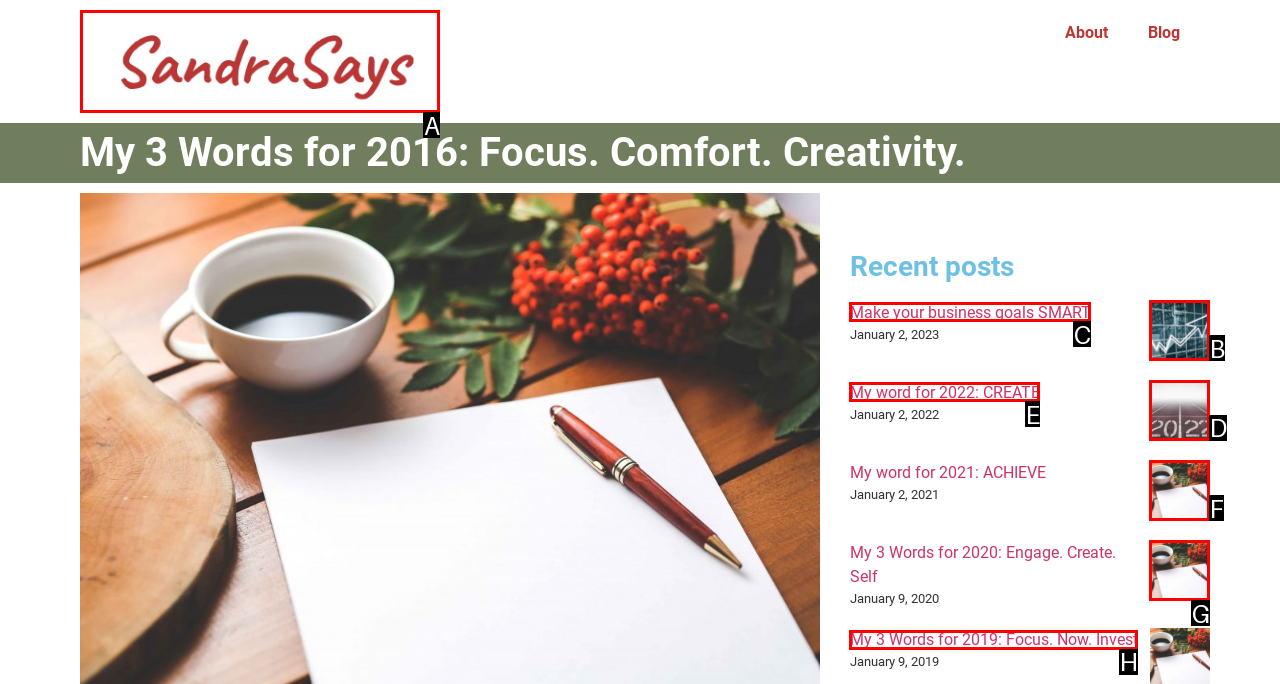Identify the correct UI element to click to achieve the task: View the post 'My word for 2022: CREATE'.
Answer with the letter of the appropriate option from the choices given.

D